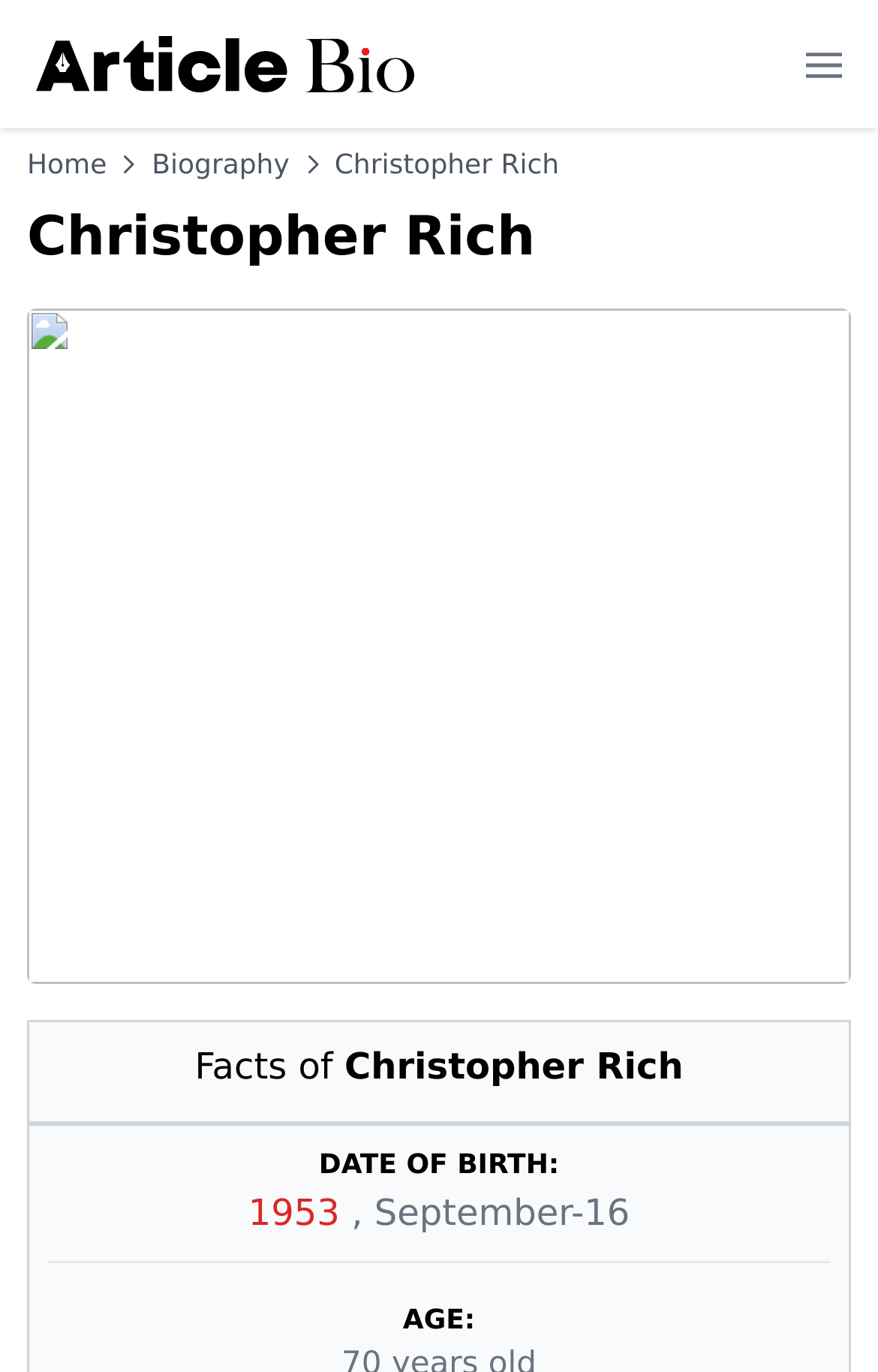What is the type of content on this webpage?
Offer a detailed and full explanation in response to the question.

I found the answer by looking at the overall structure and content of the webpage, which appears to be a biography of Christopher Rich, containing facts about his life, so the type of content is a biography.